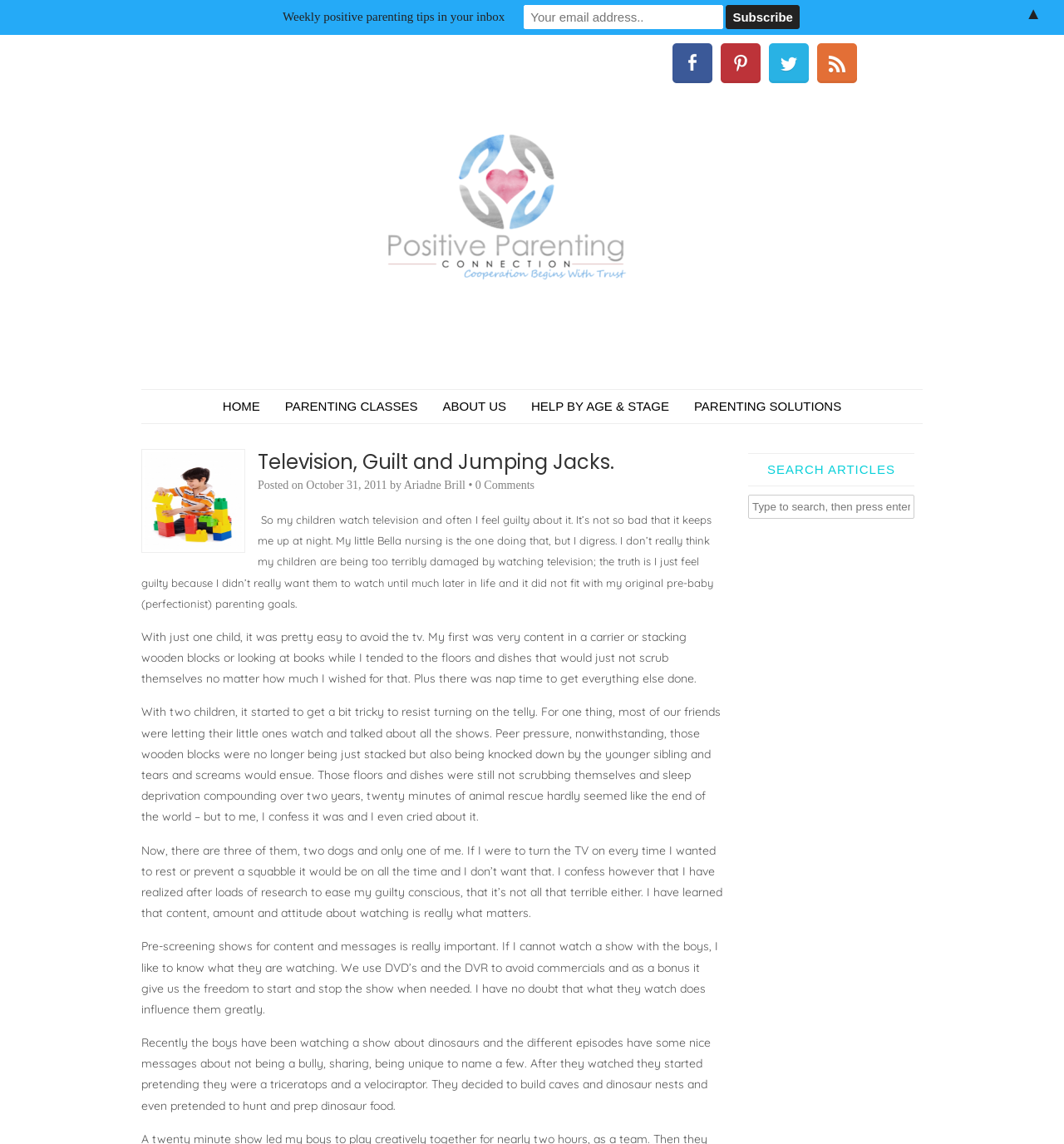Please find the bounding box coordinates of the element that must be clicked to perform the given instruction: "Click the 'PARENTING CLASSES' link". The coordinates should be four float numbers from 0 to 1, i.e., [left, top, right, bottom].

[0.256, 0.341, 0.404, 0.37]